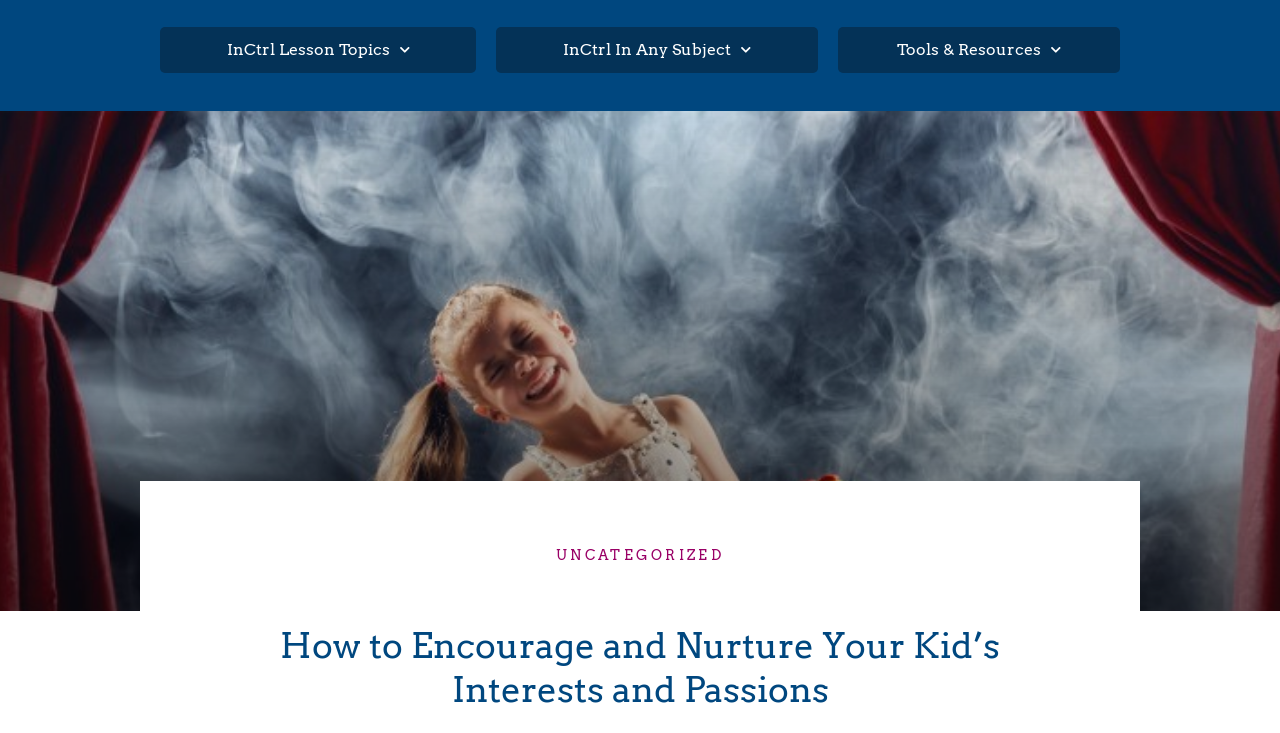Using the provided description: "Uncategorized", find the bounding box coordinates of the corresponding UI element. The output should be four float numbers between 0 and 1, in the format [left, top, right, bottom].

[0.434, 0.746, 0.566, 0.768]